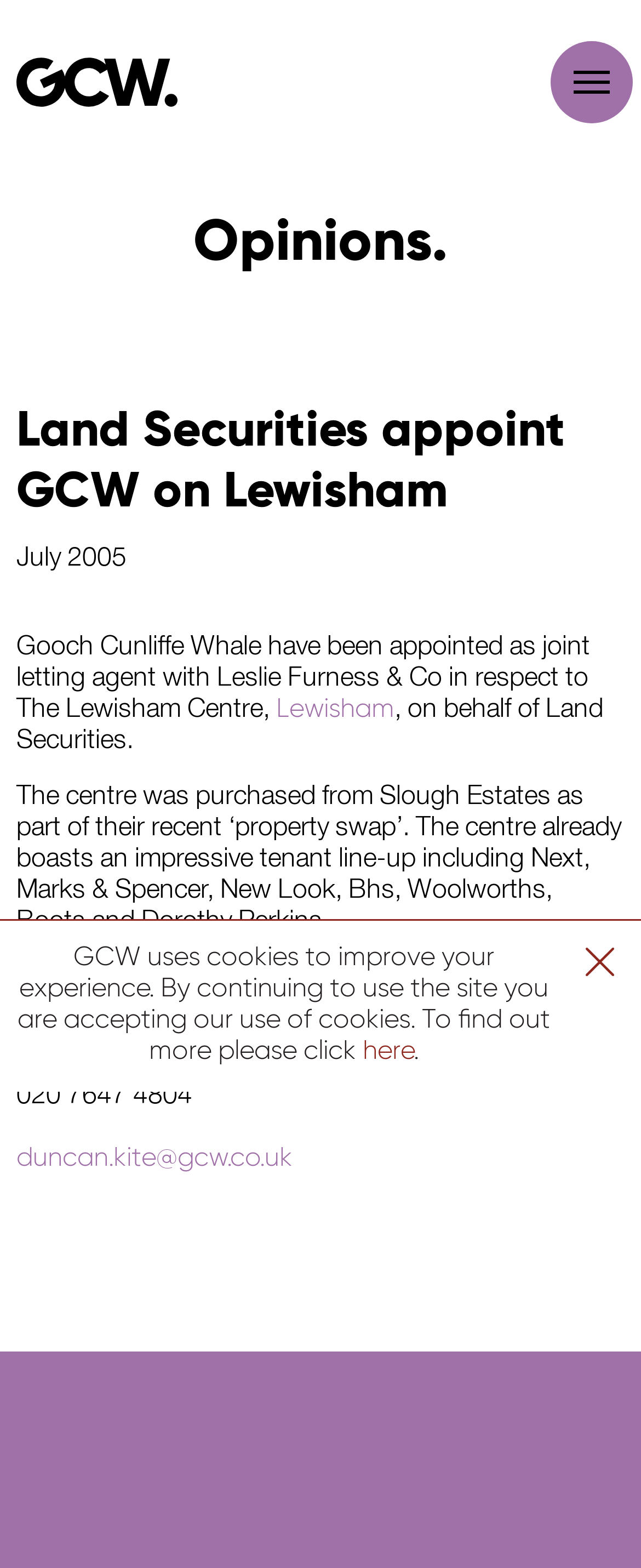Provide the bounding box coordinates for the UI element that is described as: "020 7408 0030".

[0.617, 0.931, 0.896, 0.948]